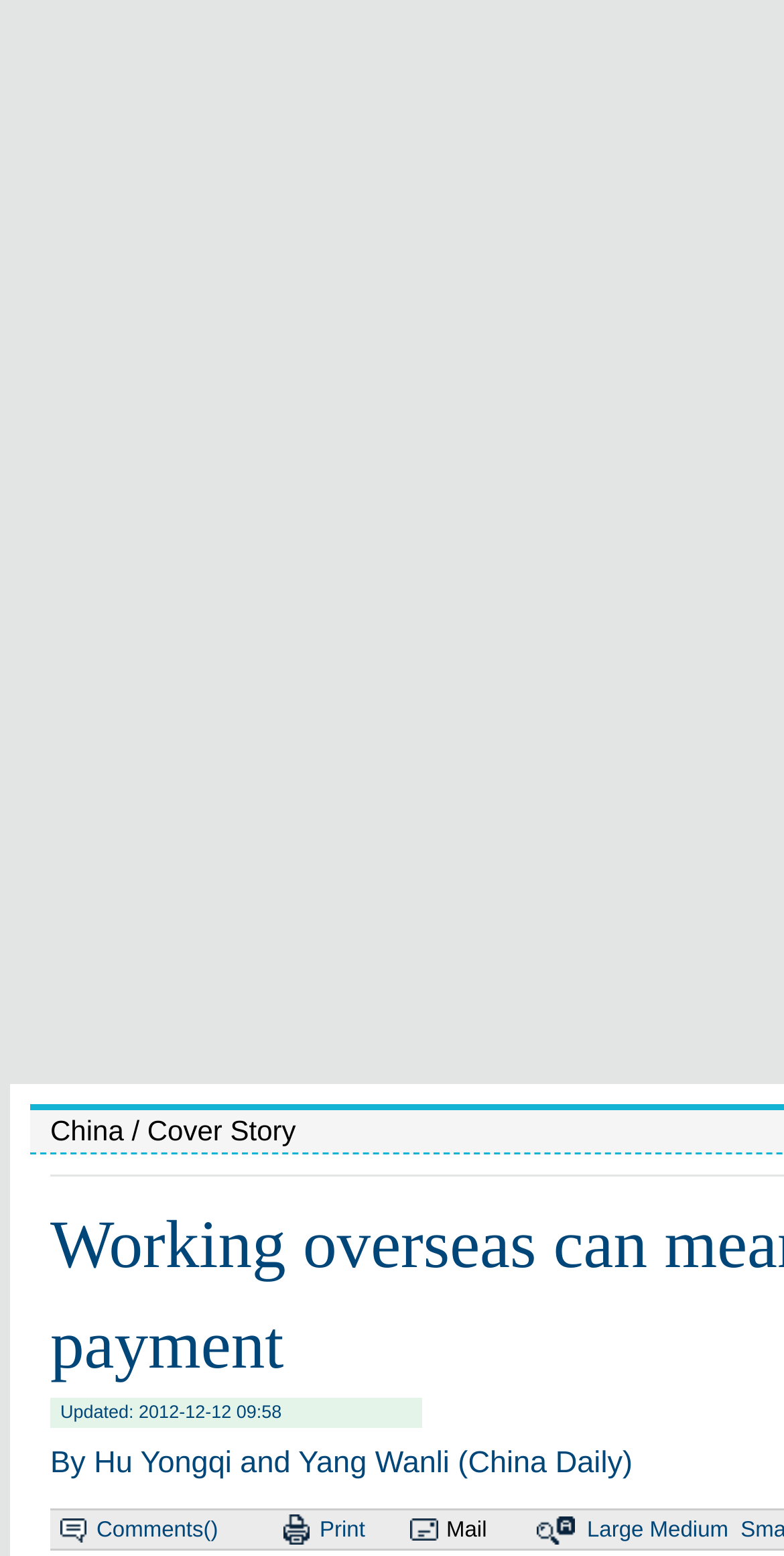What is the position of the image element in the webpage?
Refer to the screenshot and deliver a thorough answer to the question presented.

The image element is located below the cover story section, as indicated by its bounding box coordinates [0.077, 0.976, 0.11, 0.991] which are below the cover story section's coordinates [0.064, 0.716, 0.377, 0.737].